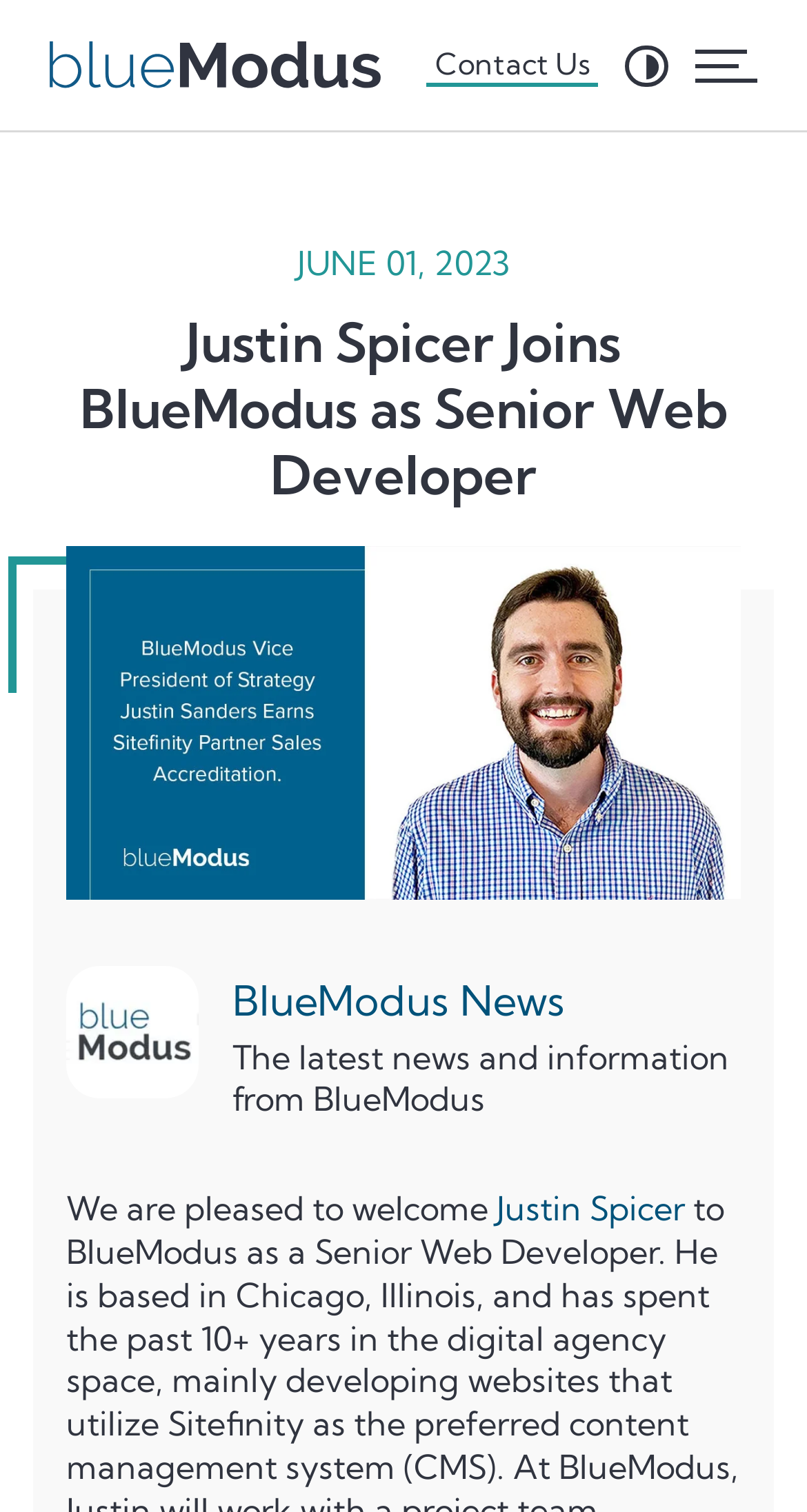Provide your answer in a single word or phrase: 
What is the purpose of the webpage?

To announce a new employee